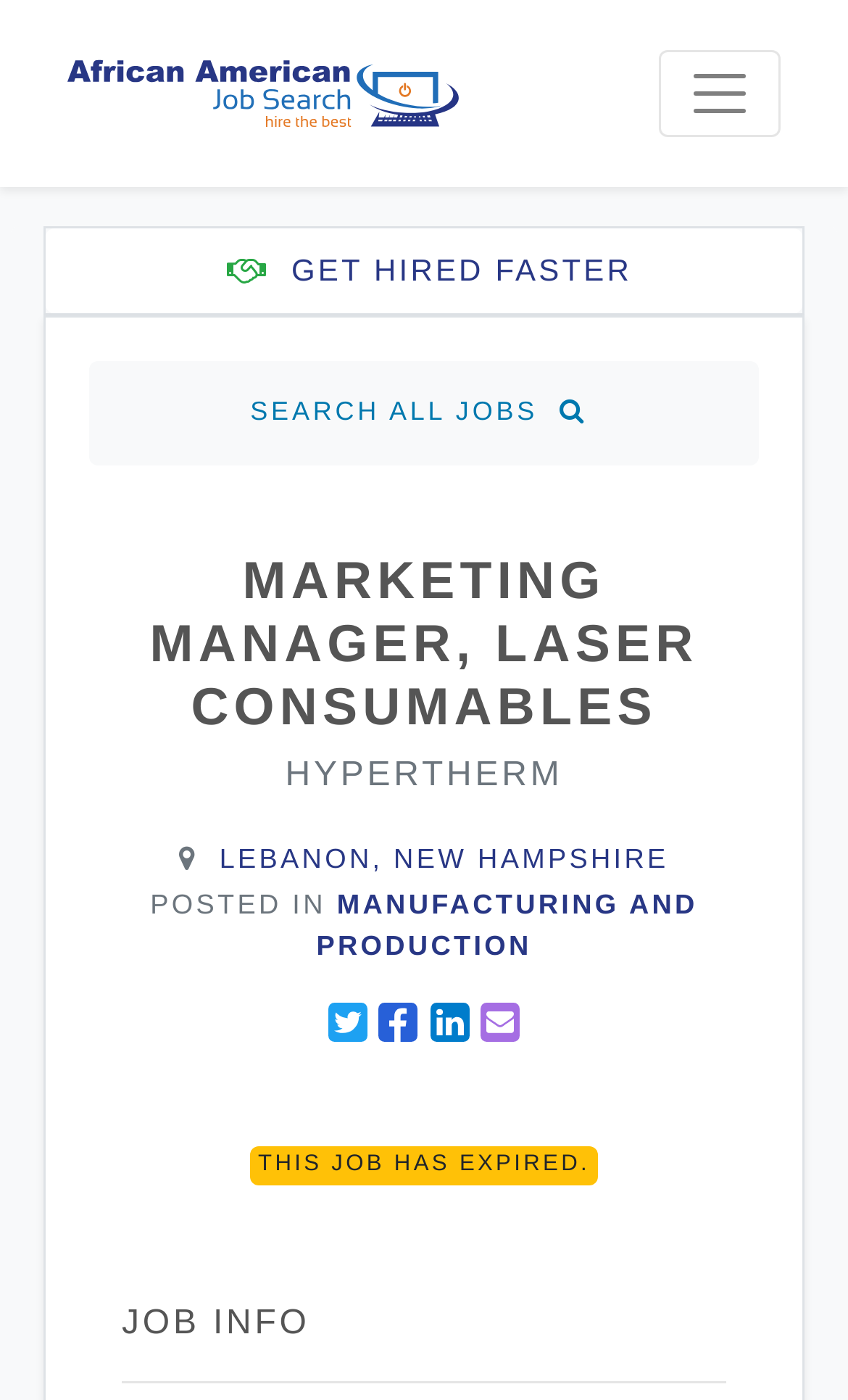What is the job title of the listing?
Look at the image and answer with only one word or phrase.

Marketing Manager